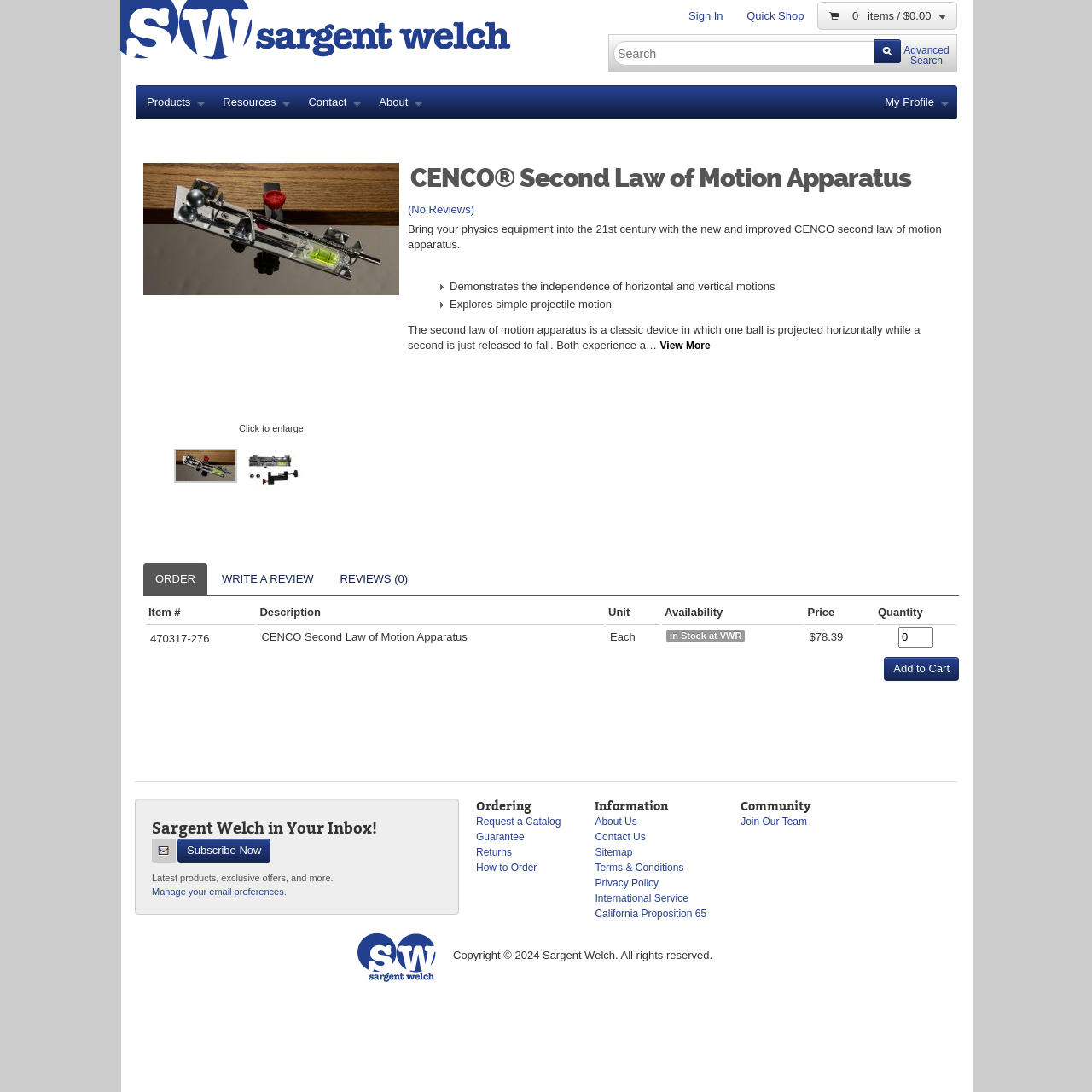Point out the bounding box coordinates of the section to click in order to follow this instruction: "View product details".

[0.123, 0.121, 0.886, 0.696]